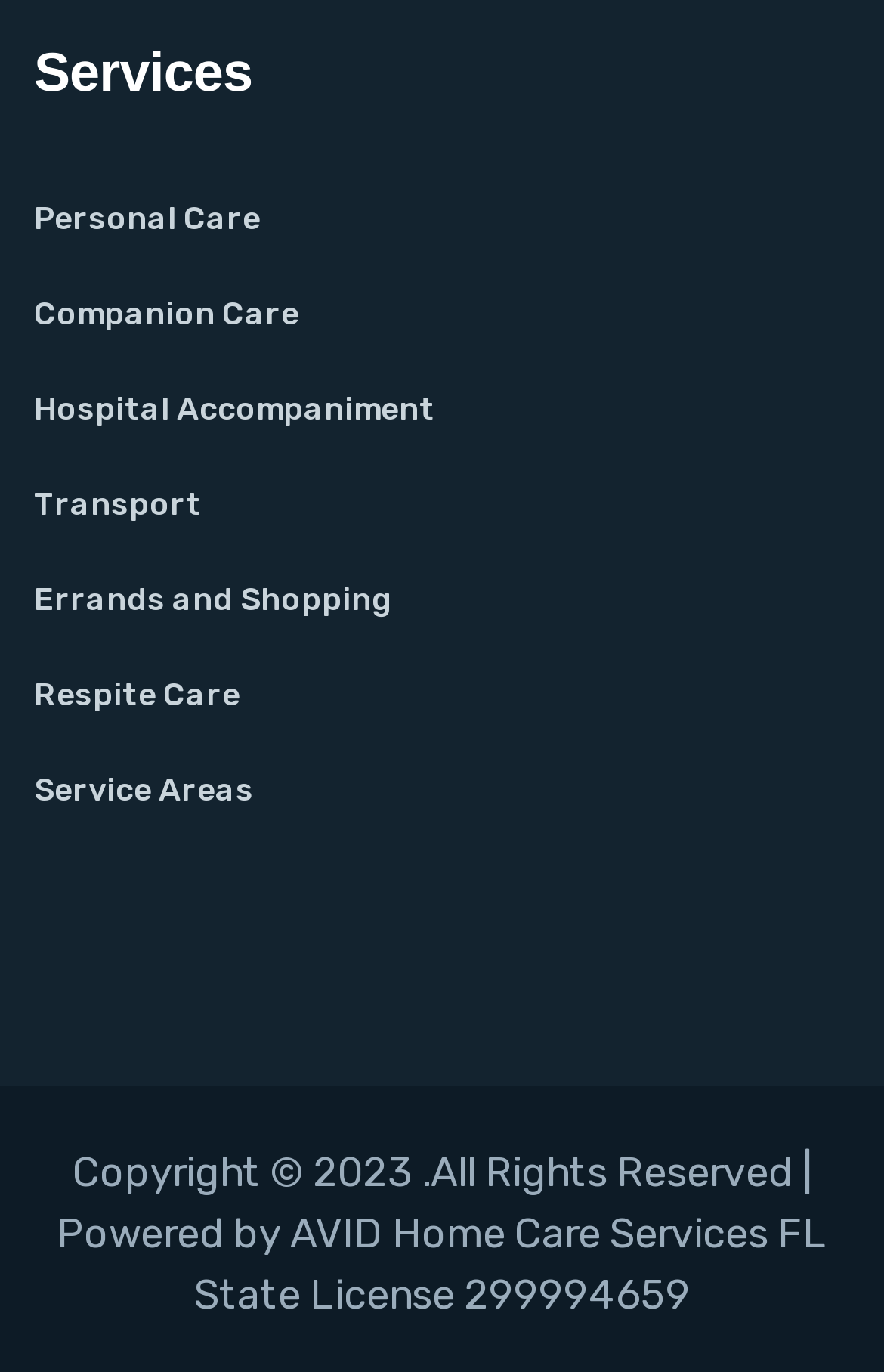Use a single word or phrase to answer the question: How many links are available on the webpage?

8